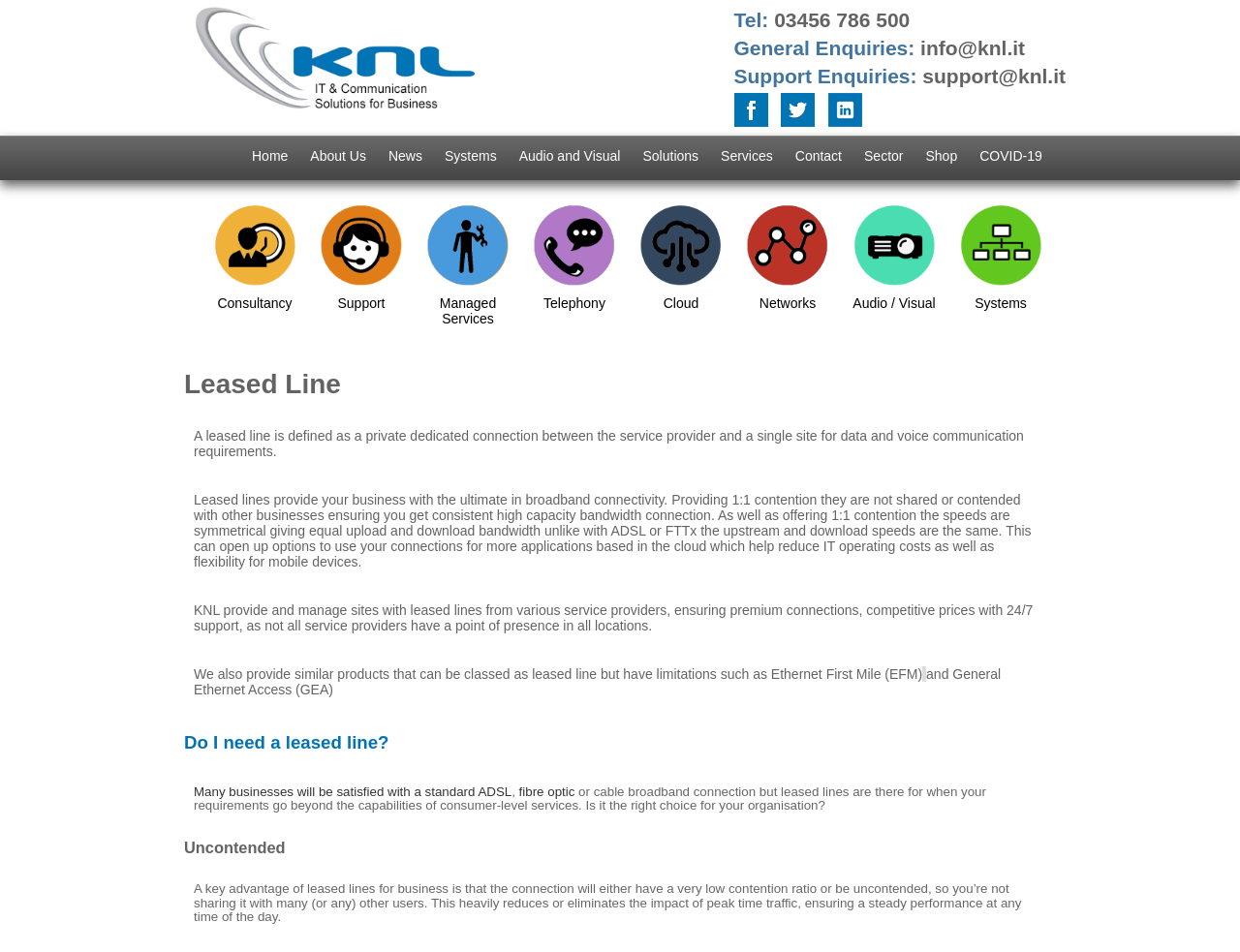Explain the webpage's design and content in an elaborate manner.

The webpage is about Kelsey Networks Ltd., a managed service provider based in Warrington, offering IT and telecoms solutions for the Northern part of the UK. At the top left corner, there is a logo image. Below the logo, there are three headings displaying contact information: telephone number, general enquiries email, and support enquiries email. To the right of these headings, there are three social media links with corresponding images: Facebook, Twitter, and Linkedin.

The main navigation menu is located below the contact information, consisting of 10 links: Home, About Us, News, Systems, Audio and Visual, Solutions, Services, Contact, Sector, and Shop. Additionally, there is a COVID-19 link.

On the left side of the page, there are four links with images: Consult, Support, Managed Services, Telephone Telephony, Cloud, Networks, and Audio/Visual. These links are likely related to the services offered by Kelsey Networks.

The main content of the page is about leased lines, a type of private dedicated connection for data and voice communication. There is a heading "Leased Line" followed by a brief description of what a leased line is. Below this, there are three paragraphs explaining the benefits of leased lines, including consistent high-capacity bandwidth connection, symmetrical speeds, and 24/7 support.

Further down, there are two headings: "Do I need a leased line?" and "Uncontended". The first section discusses when a leased line might be necessary for a business, and the second section highlights the advantage of leased lines being uncontended, ensuring a steady performance at any time of the day.